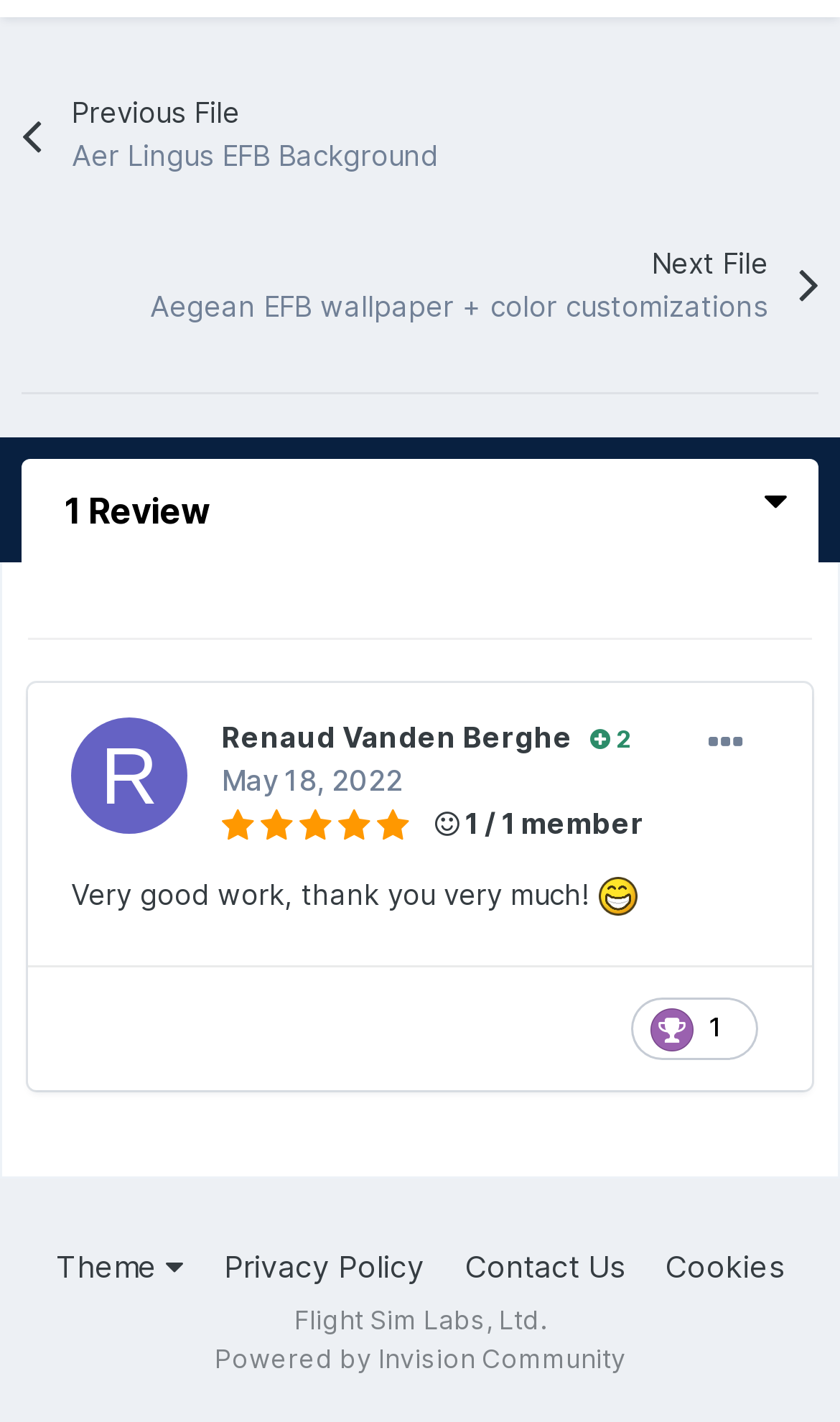Specify the bounding box coordinates of the area to click in order to follow the given instruction: "Click on the thanks button."

[0.813, 0.505, 0.915, 0.541]